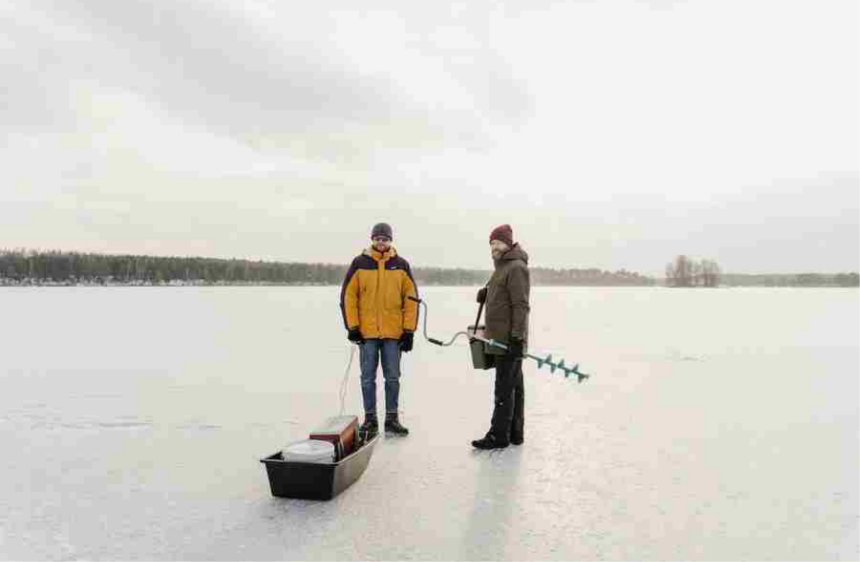Paint a vivid picture of the image with your description.

In this serene winter landscape, two individuals stand on a frozen lake, preparing for a day of ice fishing. One person is dressed in a bright yellow coat and jeans, holding onto a sled that carries coolers, likely filled with fishing gear or refreshments. The other person, wearing a dark jacket and holding an ice auger, surveys the area, possibly planning their next fishing hole. The environment is characterized by an overcast sky and the expansive icy surface of the lake, with a subtle backdrop of distant trees lining the shore. This image captures the essence of outdoor winter activities and the camaraderie of shared experiences in nature.